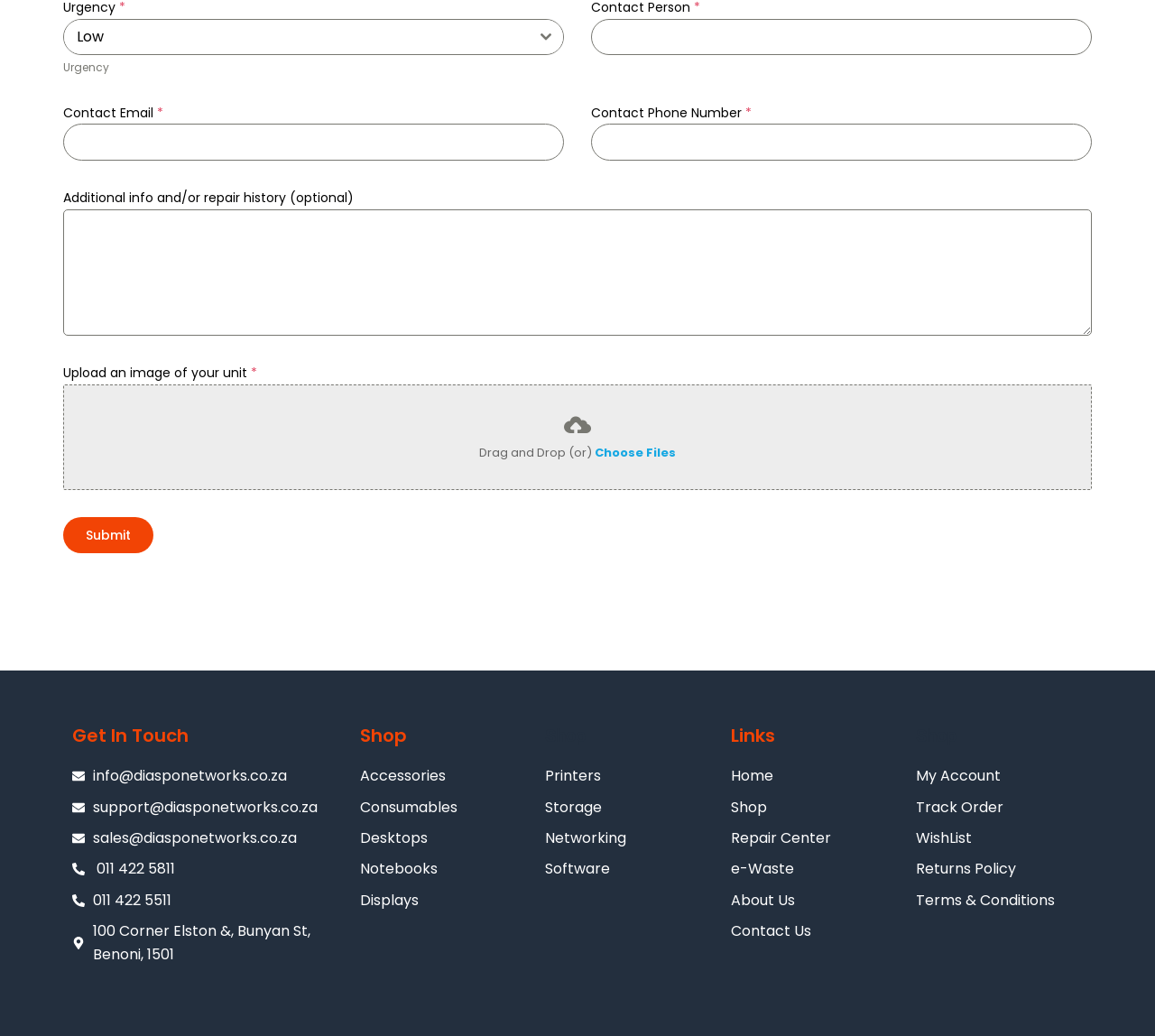Determine the bounding box coordinates for the UI element with the following description: "Displays". The coordinates should be four float numbers between 0 and 1, represented as [left, top, right, bottom].

[0.312, 0.858, 0.457, 0.881]